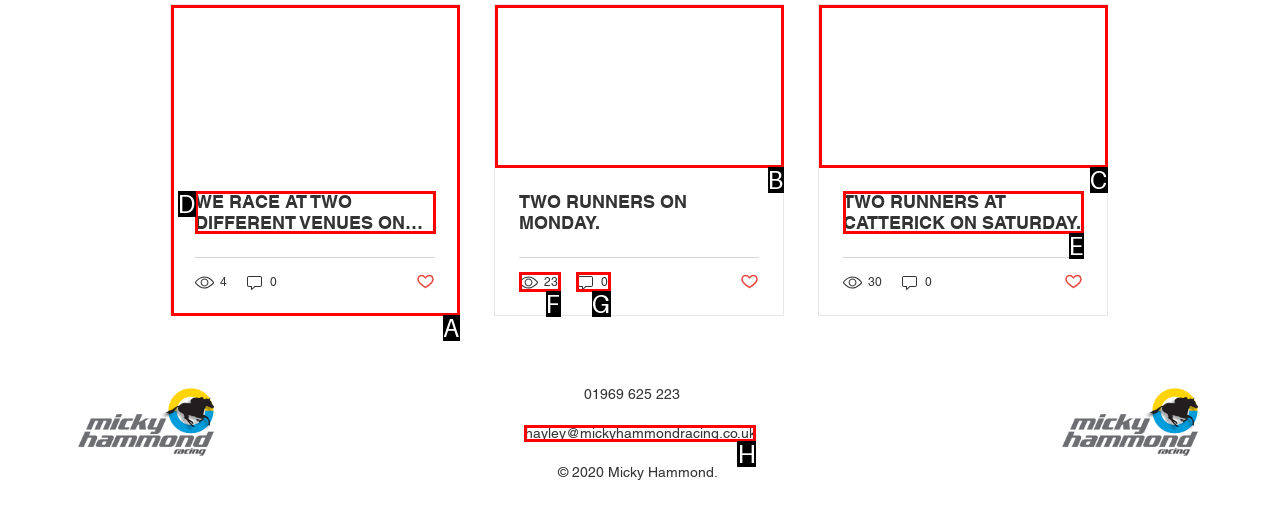Match the description to the correct option: parent_node: TWO RUNNERS ON MONDAY.
Provide the letter of the matching option directly.

B